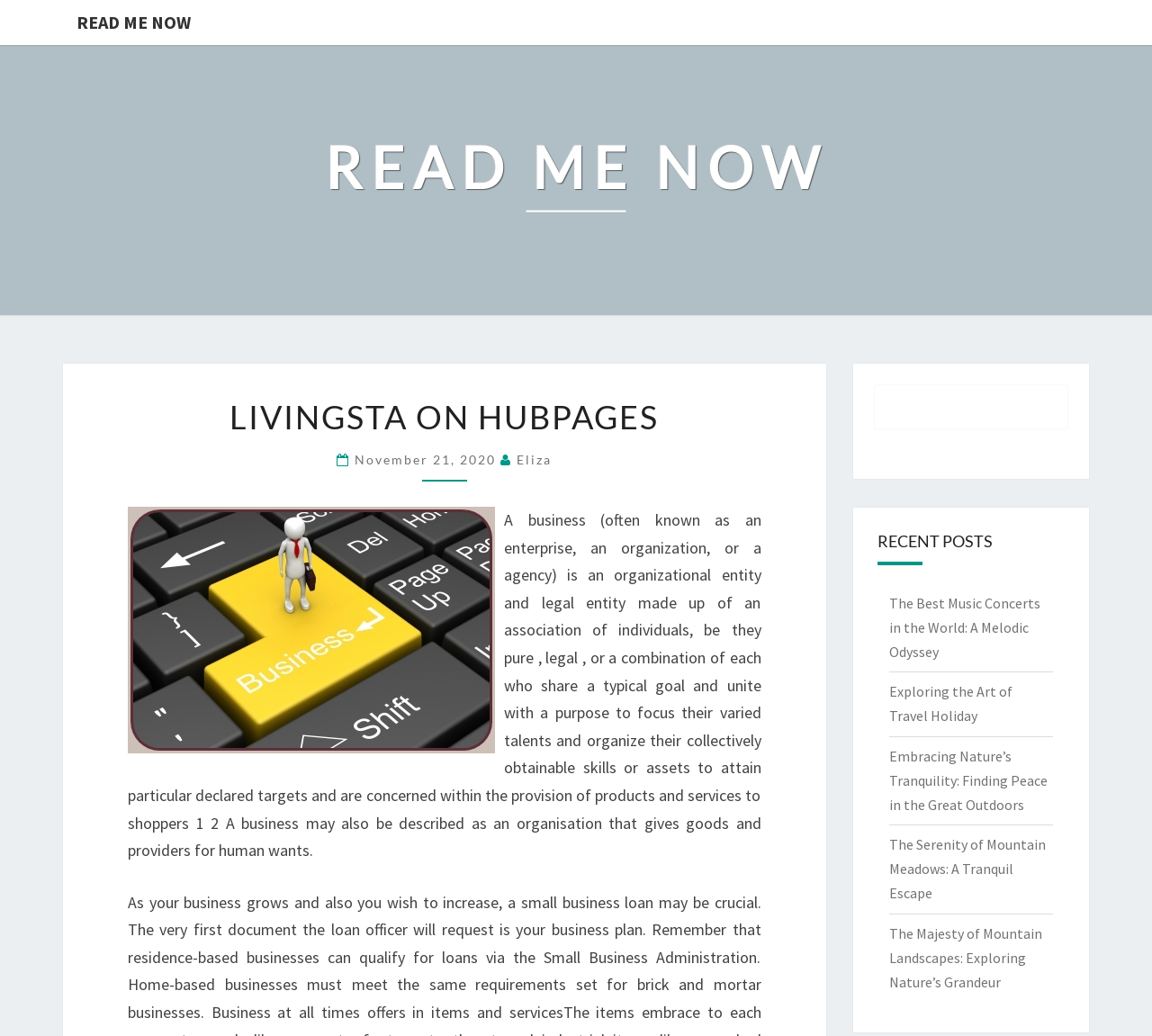How many recent posts are listed?
Please describe in detail the information shown in the image to answer the question.

There are 5 recent posts listed on the webpage, which are 'The Best Music Concerts in the World: A Melodic Odyssey', 'Exploring the Art of Travel Holiday', 'Embracing Nature’s Tranquility: Finding Peace in the Great Outdoors', 'The Serenity of Mountain Meadows: A Tranquil Escape', and 'The Majesty of Mountain Landscapes: Exploring Nature’s Grandeur'.